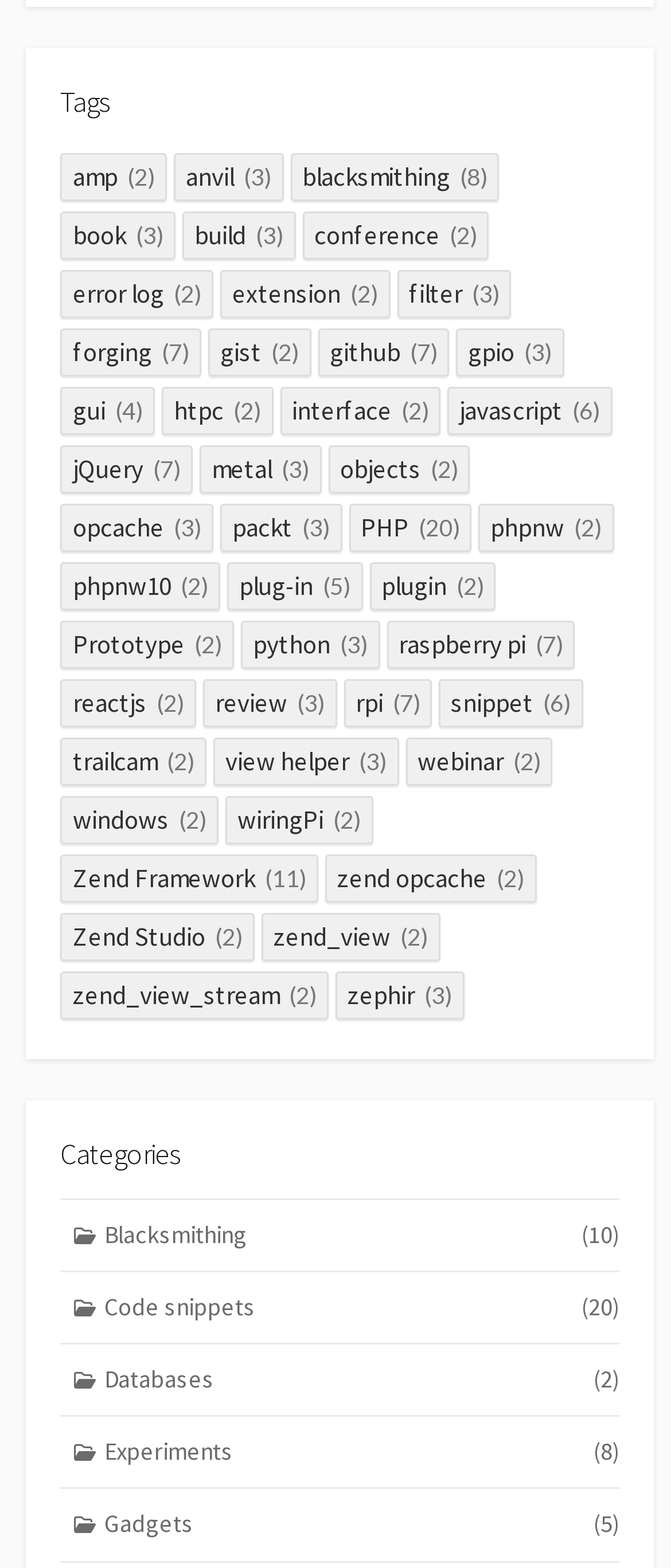Please identify the bounding box coordinates of the clickable region that I should interact with to perform the following instruction: "view 'javascript' items". The coordinates should be expressed as four float numbers between 0 and 1, i.e., [left, top, right, bottom].

[0.667, 0.246, 0.912, 0.277]